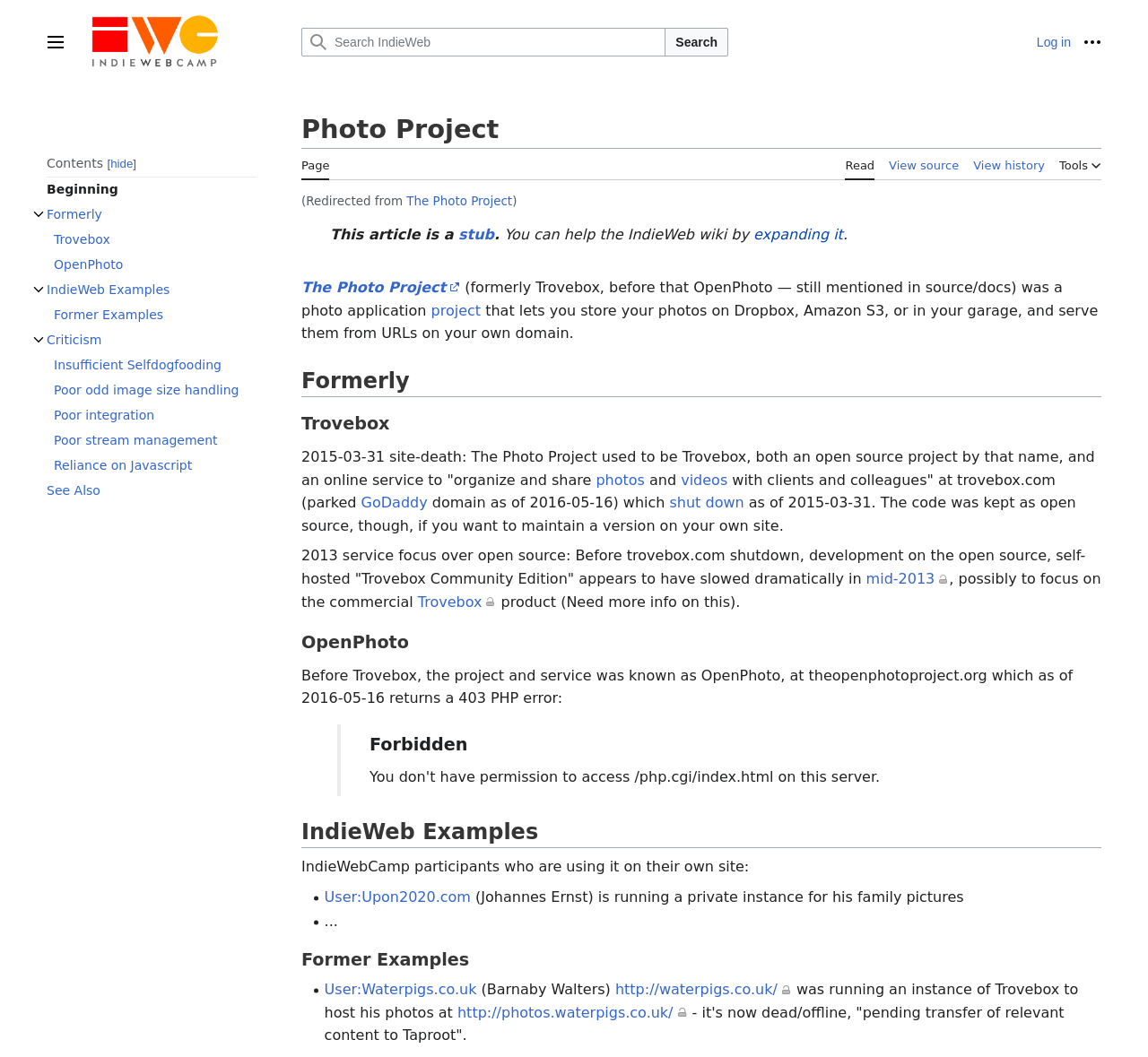Answer the following query concisely with a single word or phrase:
What is the name of the project?

The Photo Project